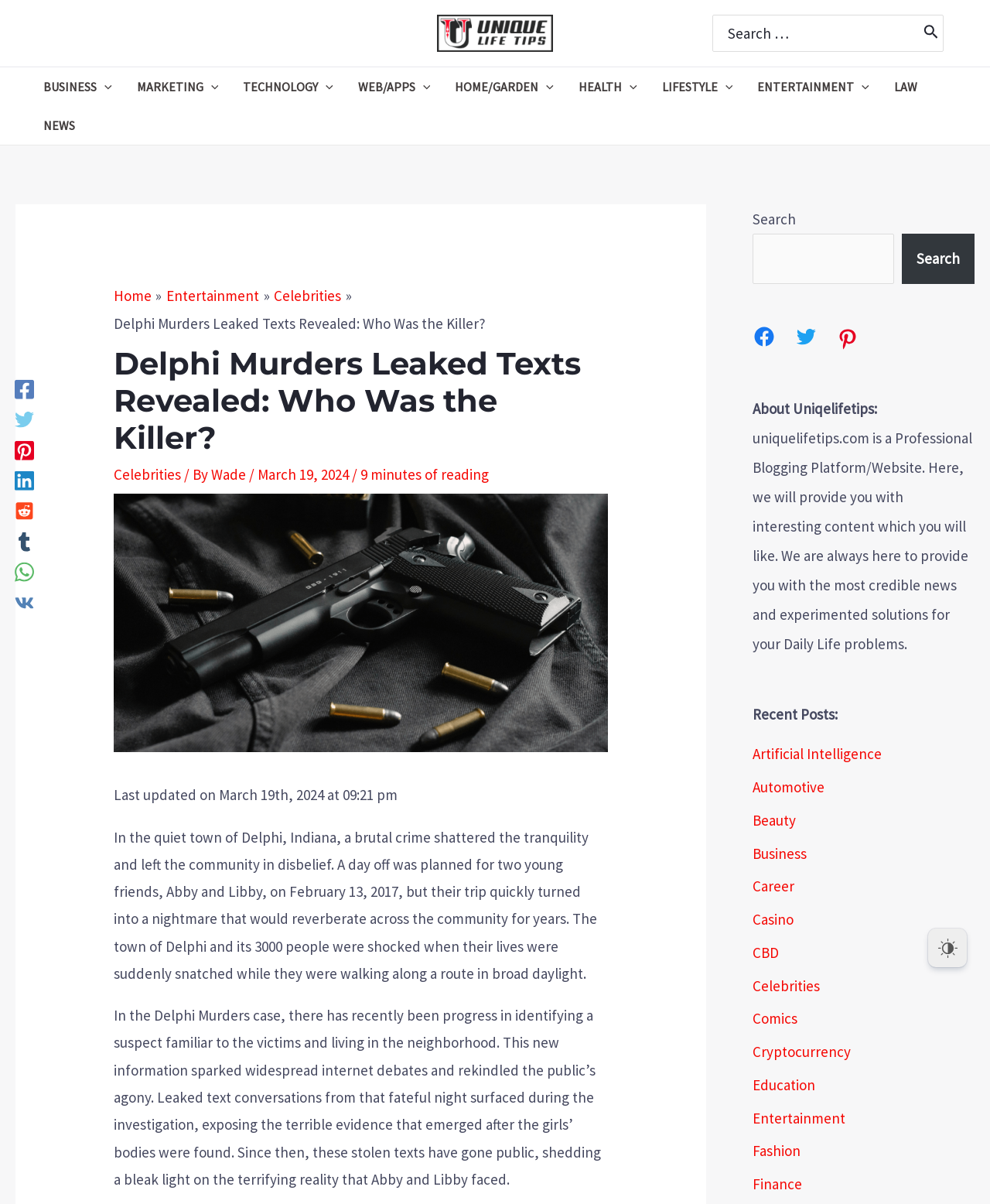What is the name of the author of the article?
Based on the visual information, provide a detailed and comprehensive answer.

The answer can be found in the text '/ By Wade' which is located in the main content section of the webpage, below the title of the article.